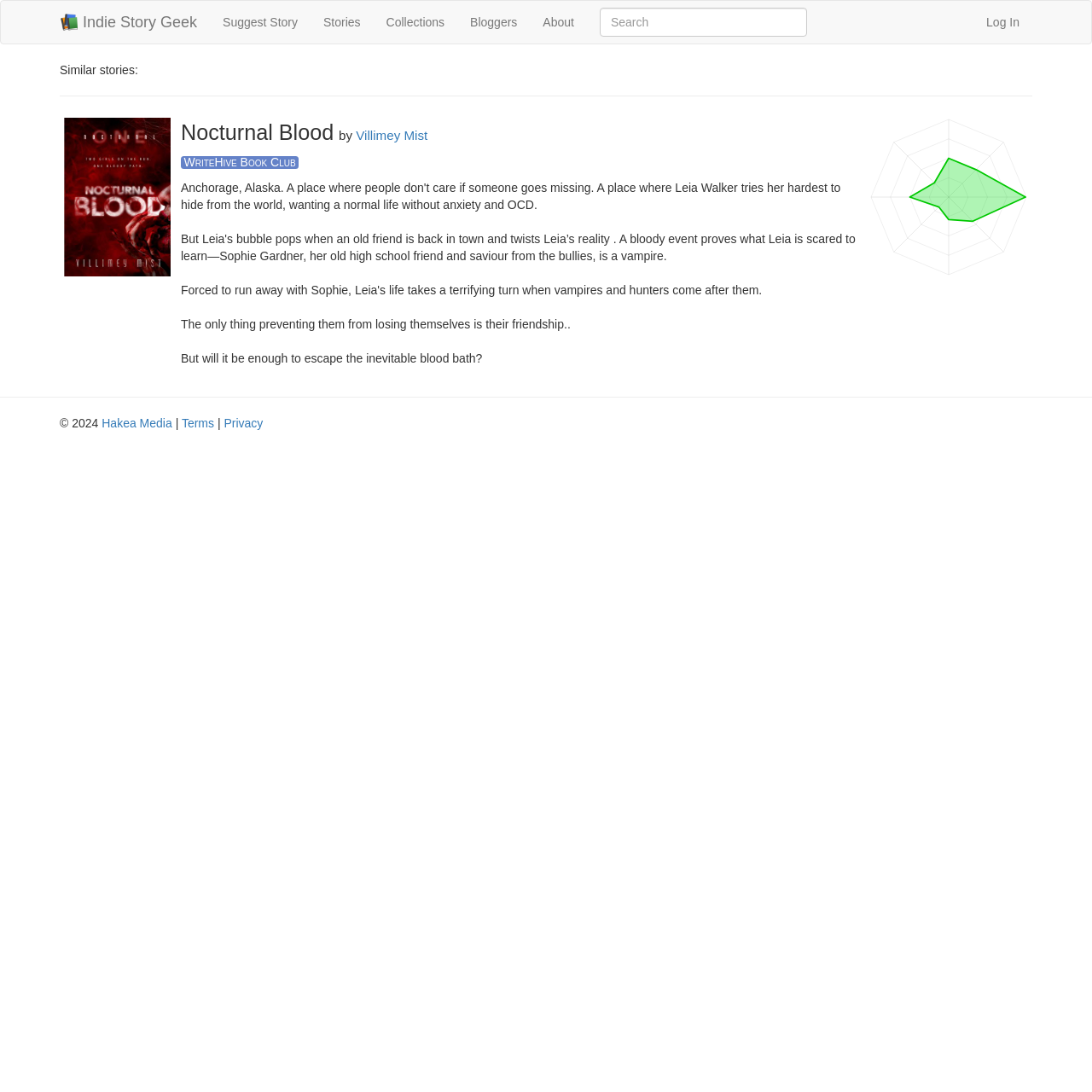What is the name of the author of the first story?
Based on the screenshot, provide a one-word or short-phrase response.

Villimey Mist